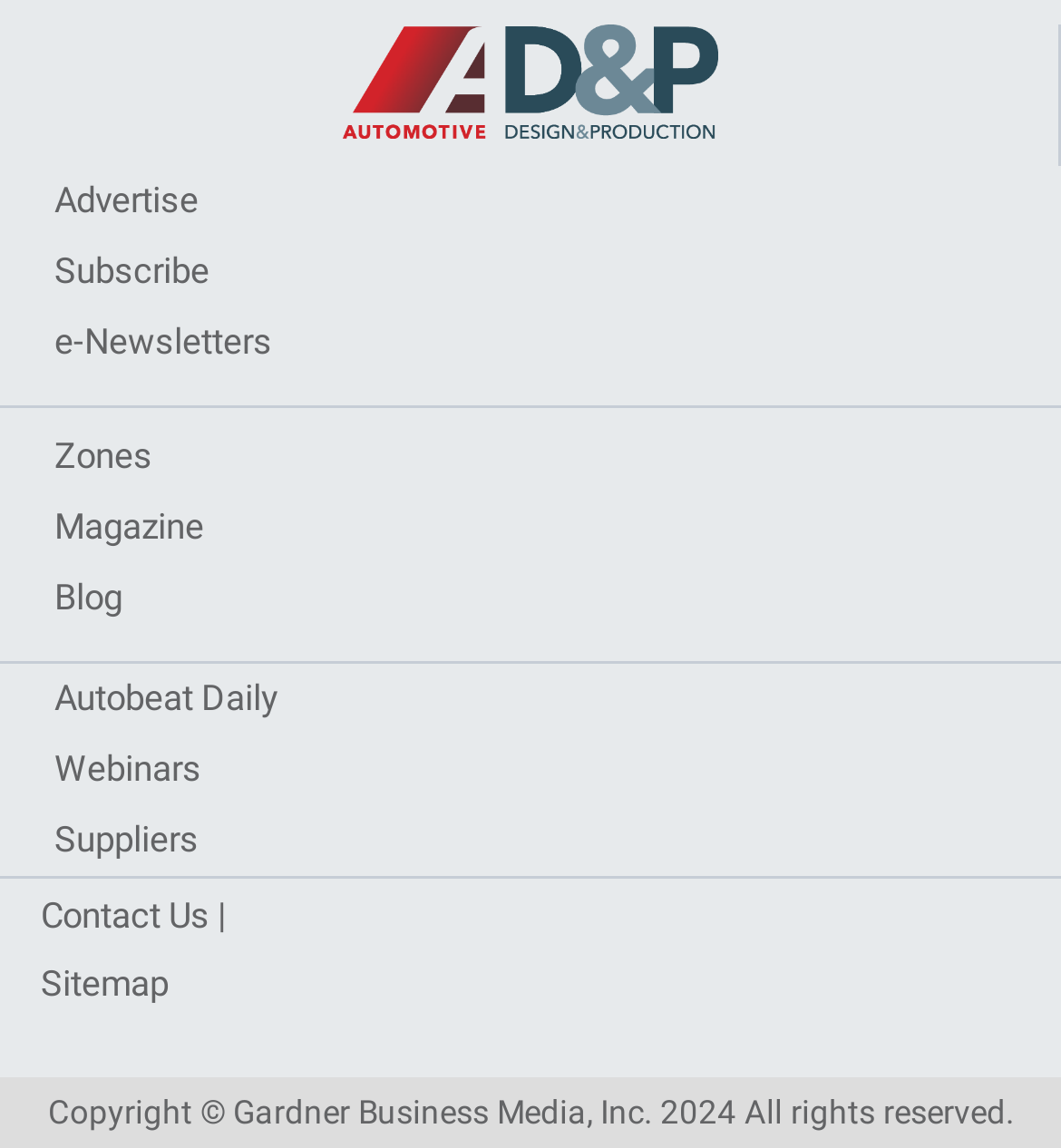Find the bounding box coordinates of the area that needs to be clicked in order to achieve the following instruction: "Contact Us". The coordinates should be specified as four float numbers between 0 and 1, i.e., [left, top, right, bottom].

[0.038, 0.779, 0.213, 0.814]